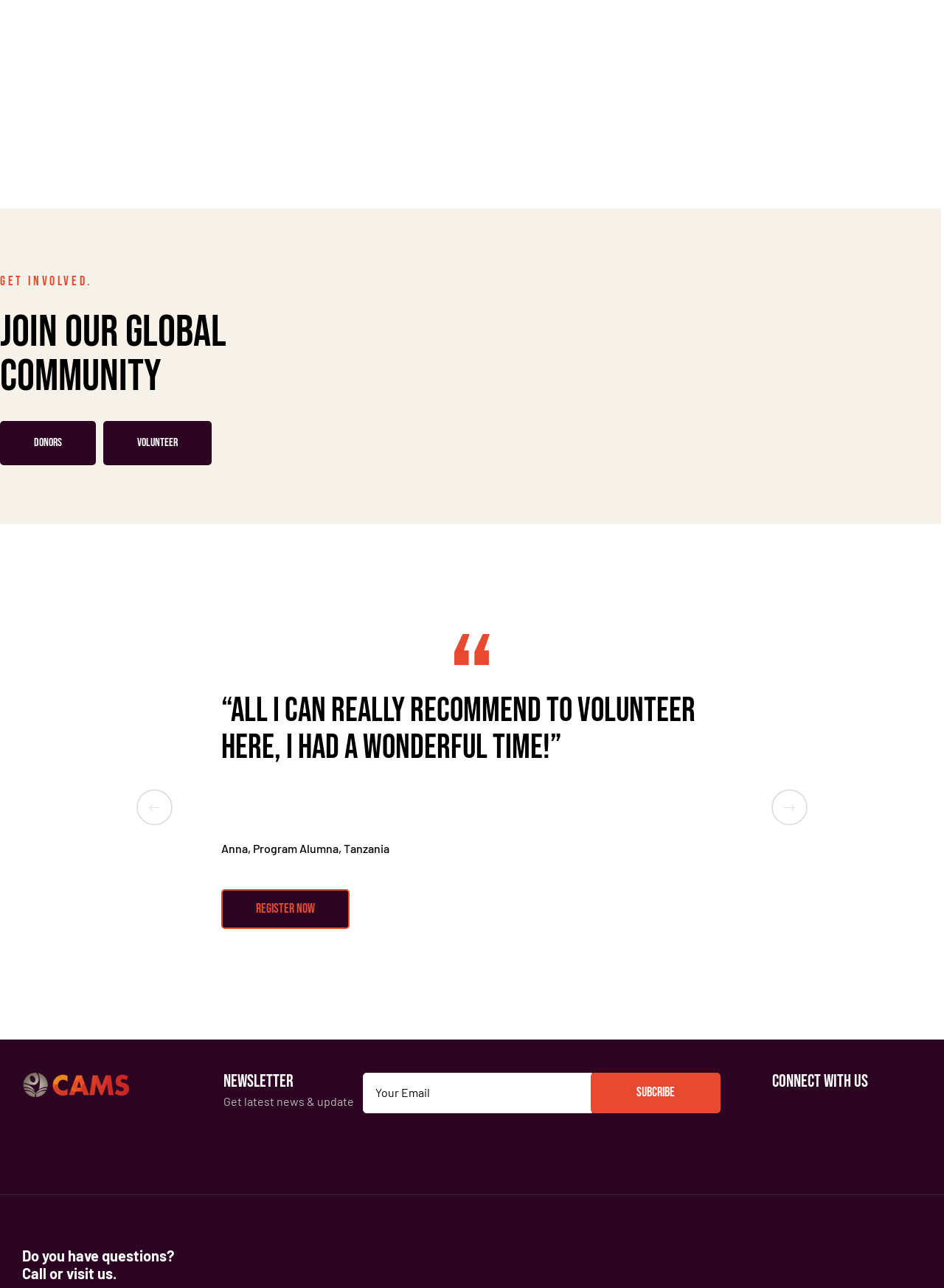Please provide the bounding box coordinates for the UI element as described: "register now". The coordinates must be four floats between 0 and 1, represented as [left, top, right, bottom].

[0.234, 0.601, 0.37, 0.632]